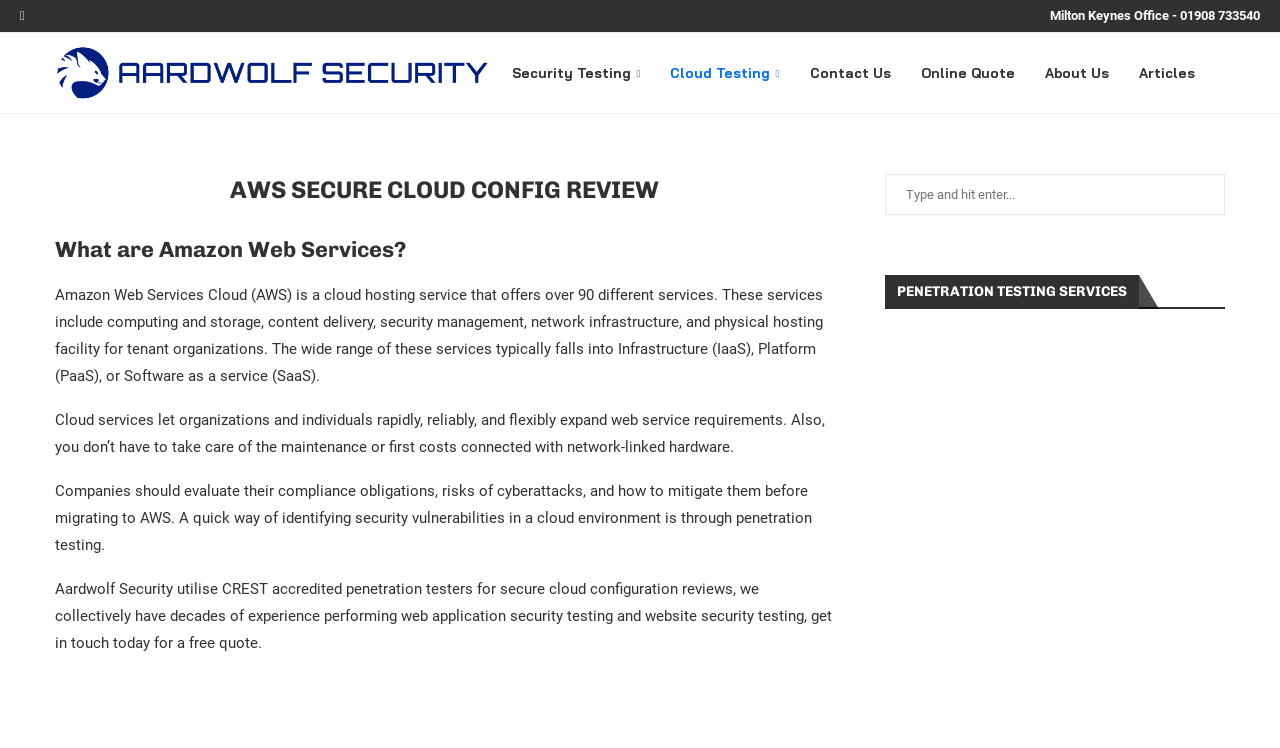Answer this question in one word or a short phrase: What is the purpose of penetration testing?

Identify security vulnerabilities